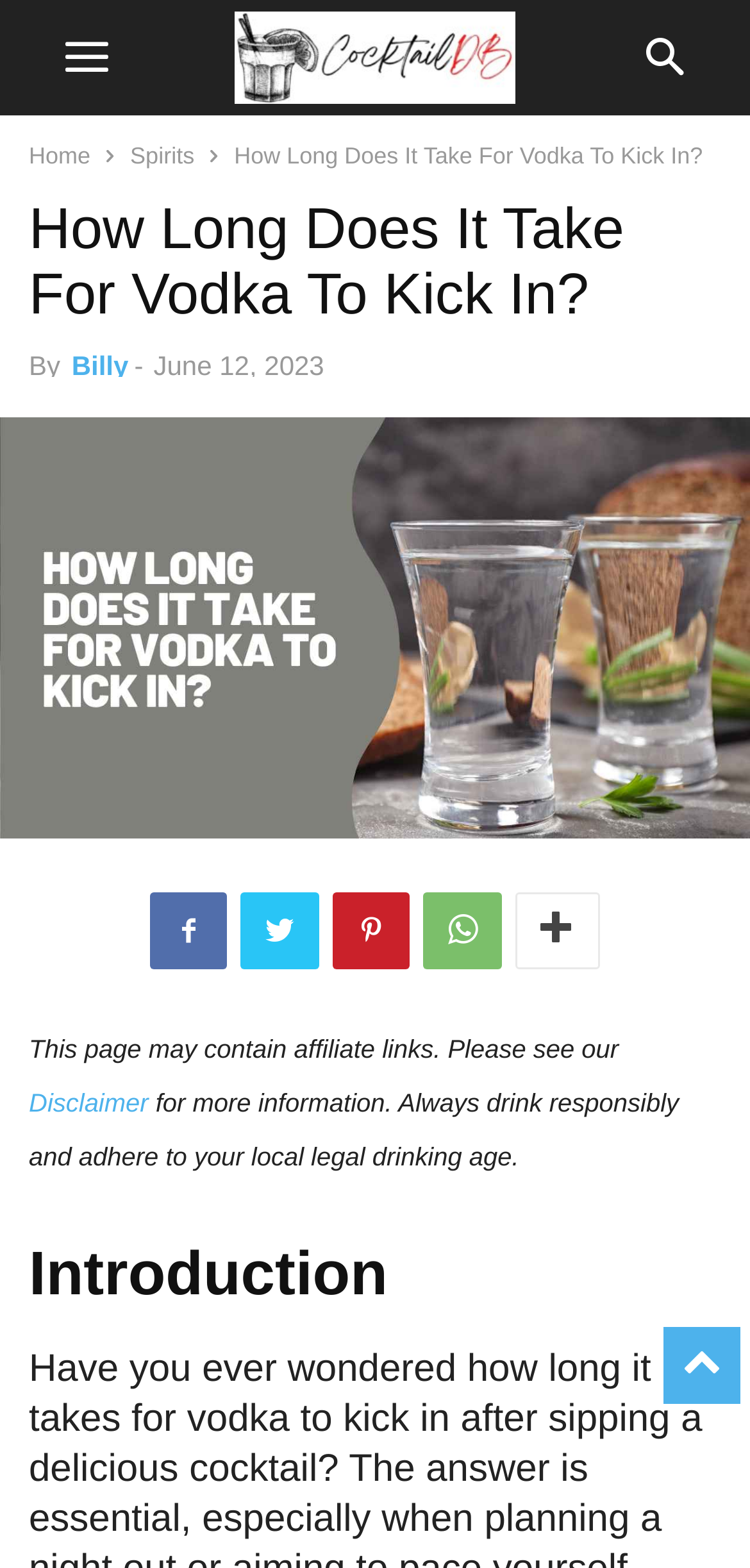Generate a thorough caption that explains the contents of the webpage.

The webpage is about learning how quickly vodka kicks in and its impact on the body. At the top left, there is a navigation menu with links to "Home" and "Spirits". Next to the navigation menu, the title "How Long Does It Take For Vodka To Kick In?" is prominently displayed. 

Below the title, there is a header section that includes the title again, followed by the author's name "Billy" and the date "June 12, 2023". 

Below the header section, there is a large image that spans the entire width of the page, likely related to the topic of vodka. 

Underneath the image, there are five social media links, represented by icons, aligned horizontally across the page. 

Further down, there is a disclaimer section that informs users about affiliate links and responsible drinking. 

Finally, at the bottom of the page, there is a heading titled "Introduction", which likely marks the beginning of the main content of the webpage.